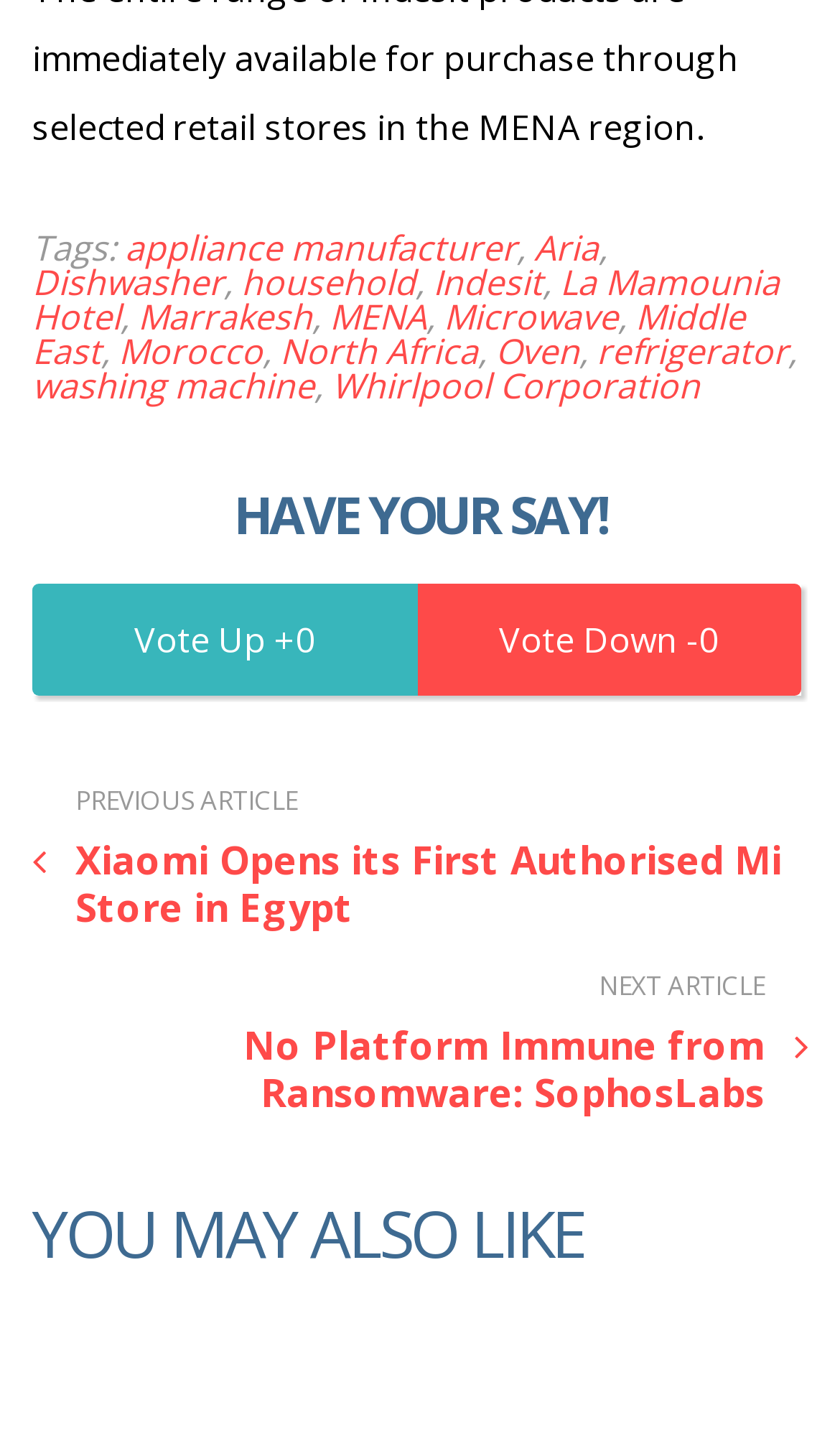Please provide the bounding box coordinates for the UI element as described: "Vacuum Leak Detection System". The coordinates must be four floats between 0 and 1, represented as [left, top, right, bottom].

None